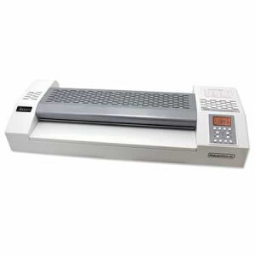Provide your answer in one word or a succinct phrase for the question: 
What is included with the purchase of the ProLam Ultra-XL?

Free shipping